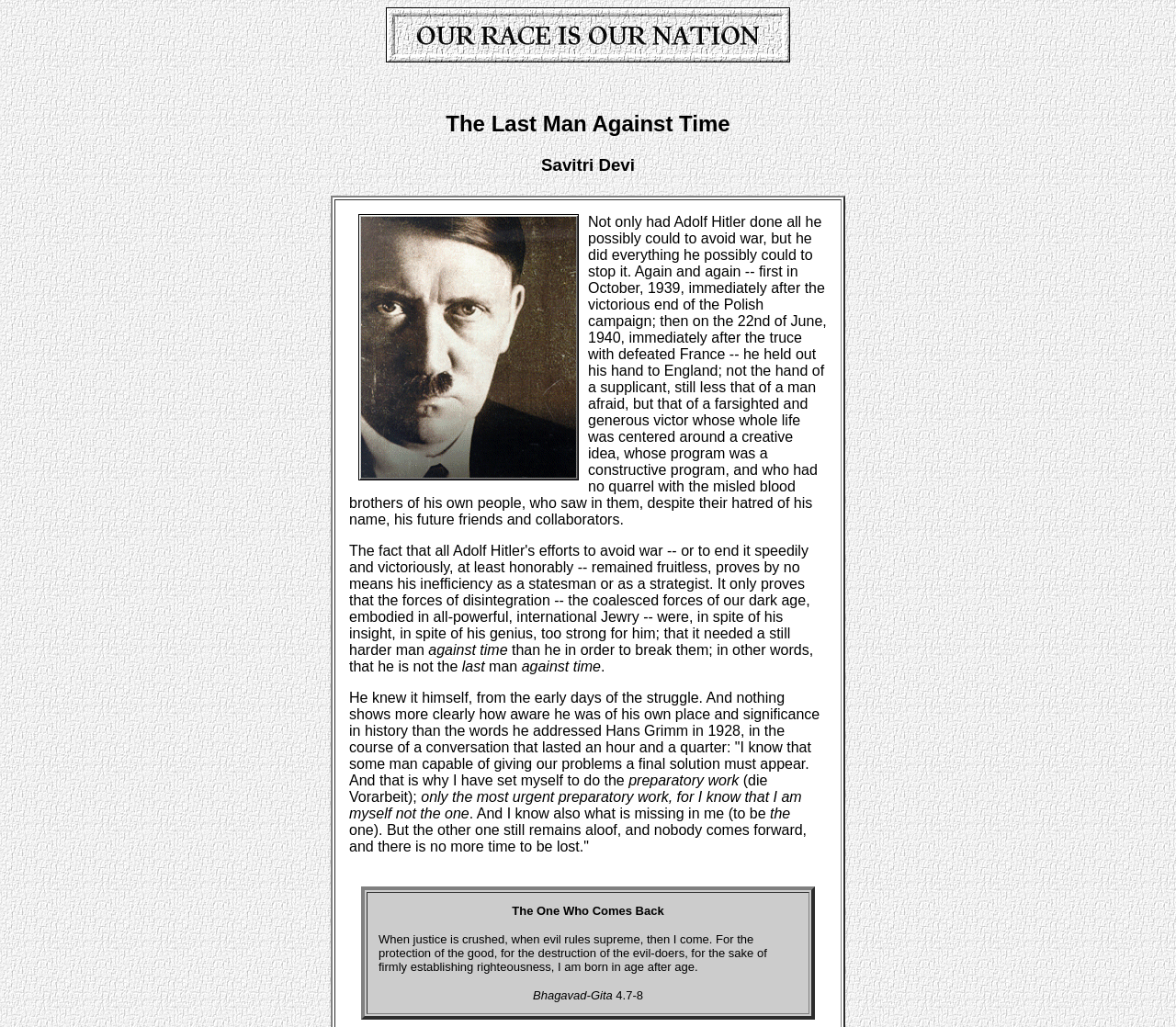Provide a one-word or brief phrase answer to the question:
How many tables are on the webpage?

2